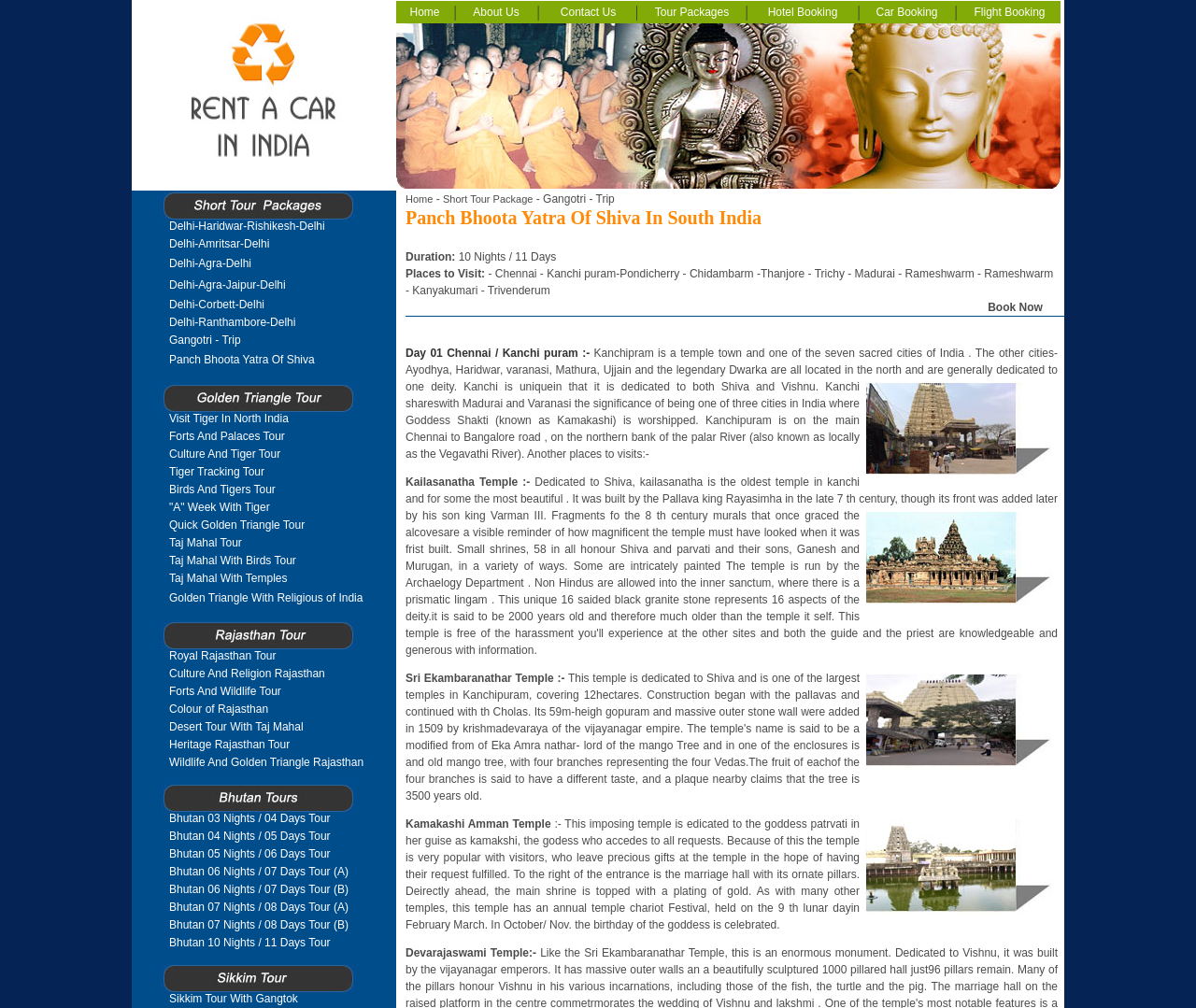What is the background color of the top navigation bar?
Using the image provided, answer with just one word or phrase.

Unknown